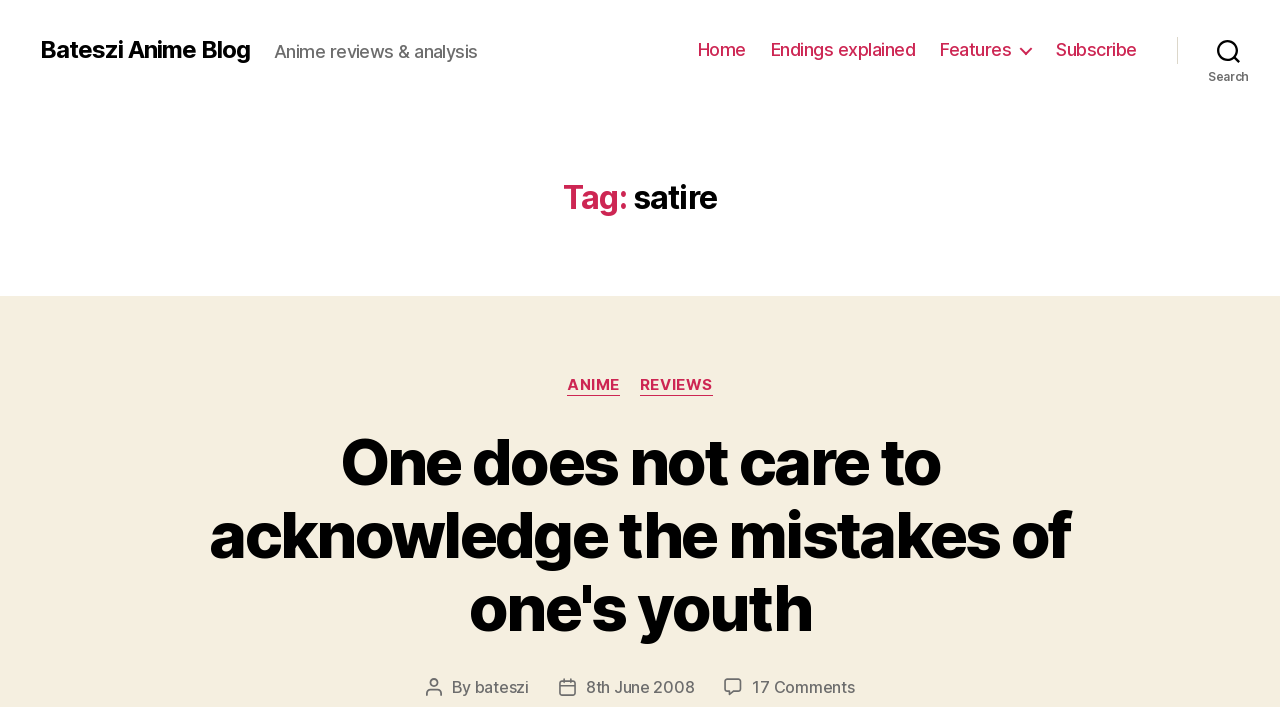Please identify the bounding box coordinates of the element's region that should be clicked to execute the following instruction: "view anime reviews". The bounding box coordinates must be four float numbers between 0 and 1, i.e., [left, top, right, bottom].

[0.443, 0.532, 0.484, 0.56]